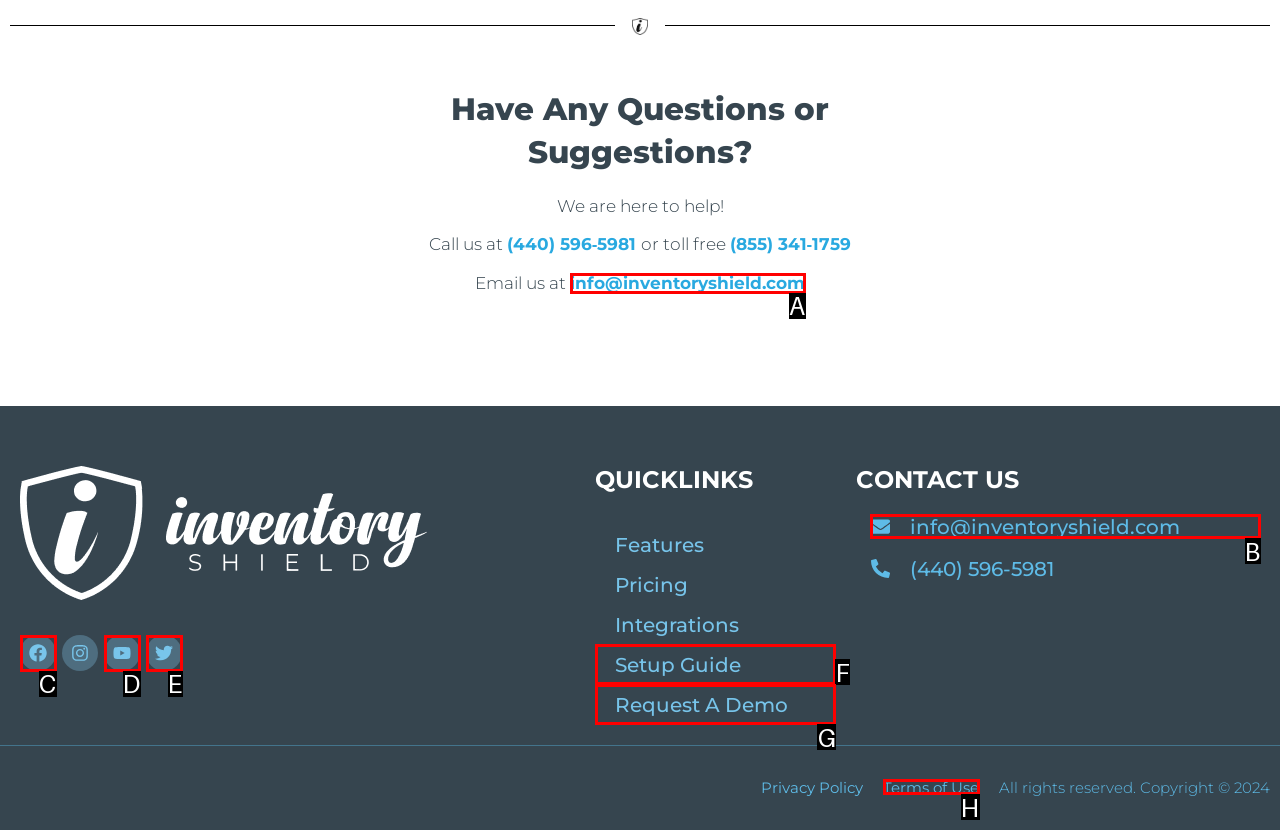From the given choices, identify the element that matches: Request A Demo
Answer with the letter of the selected option.

G